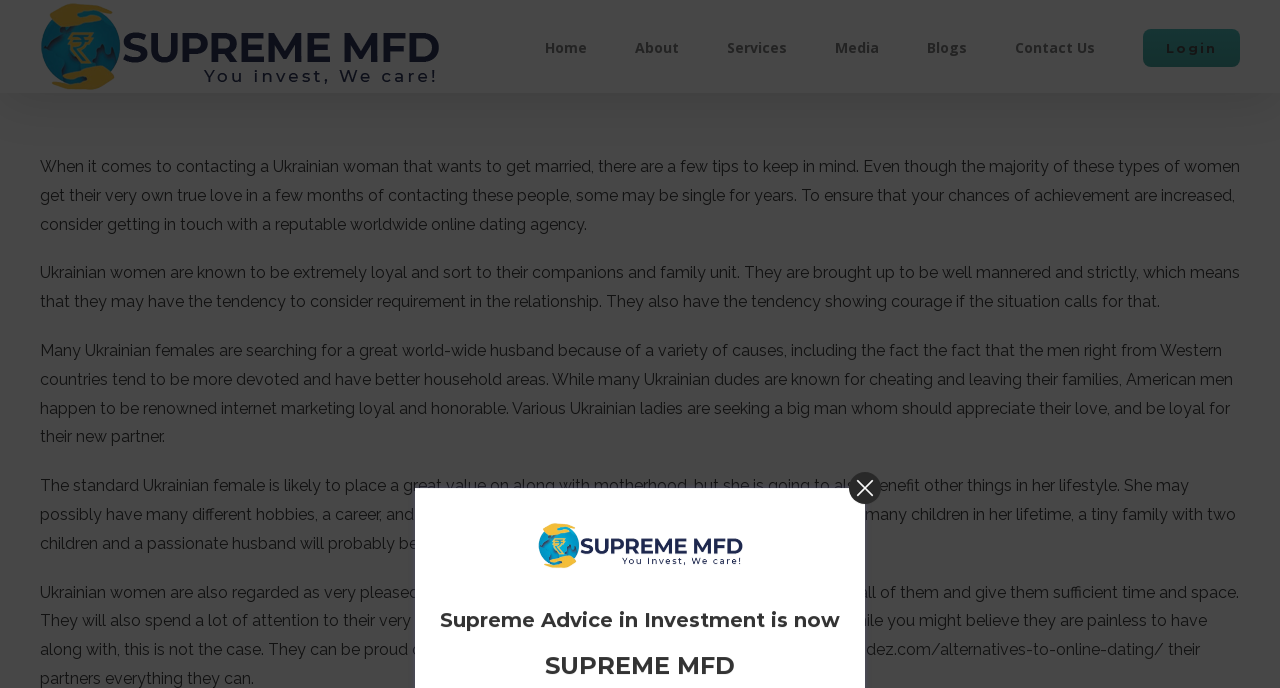What is the characteristic of Ukrainian men?
Could you answer the question with a detailed and thorough explanation?

According to the webpage, Ukrainian men are known for cheating and leaving their families, which is one of the reasons why Ukrainian women are looking for husbands from Western countries.